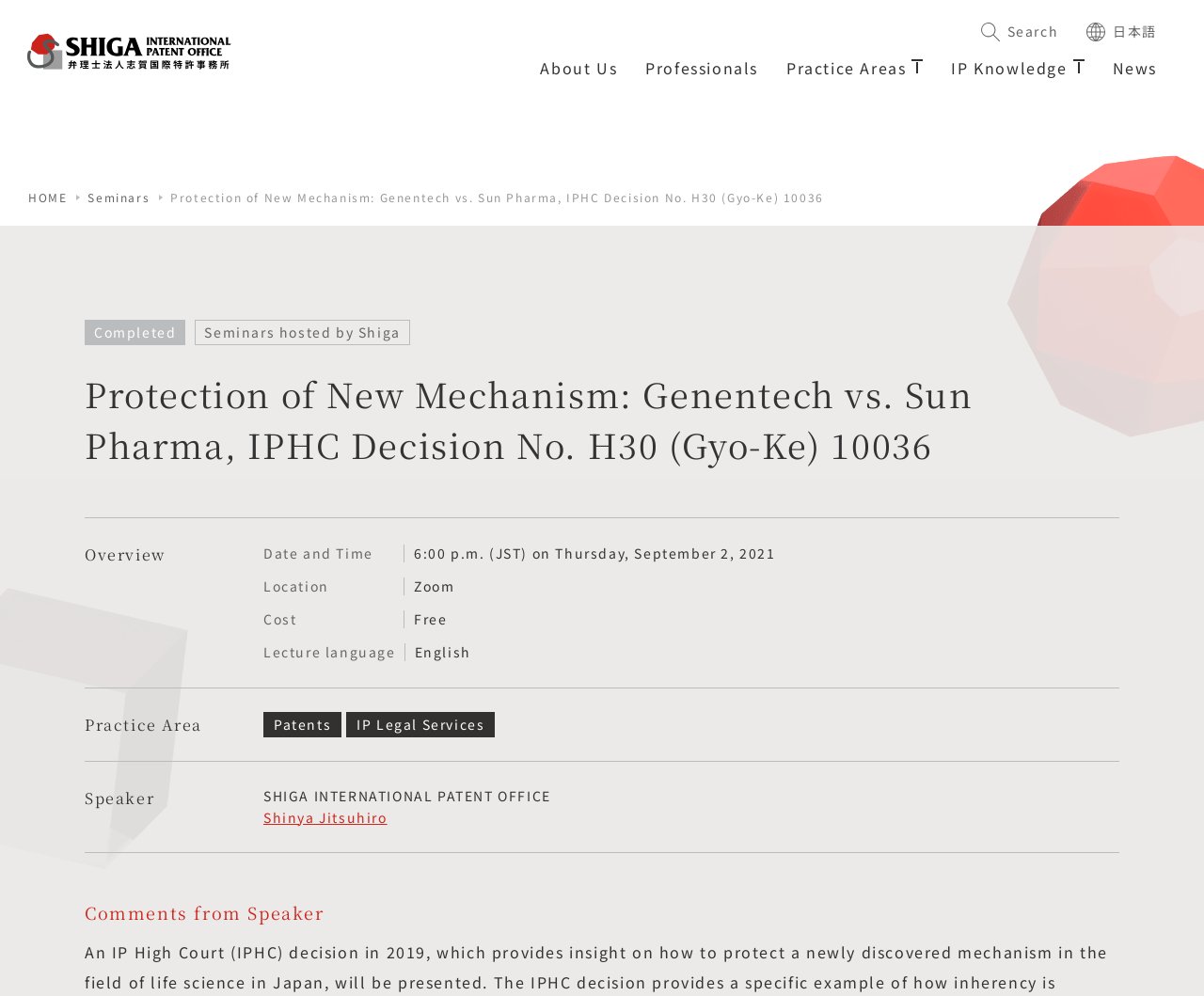Carefully observe the image and respond to the question with a detailed answer:
What is the topic of the seminar?

I found the answer by looking at the main heading of the webpage, which says 'Protection of New Mechanism: Genentech vs. Sun Pharma, IPHC Decision No. H30 (Gyo-Ke) 10036'. This suggests that the seminar is about the protection of new mechanisms, specifically in the context of Genentech vs. Sun Pharma.